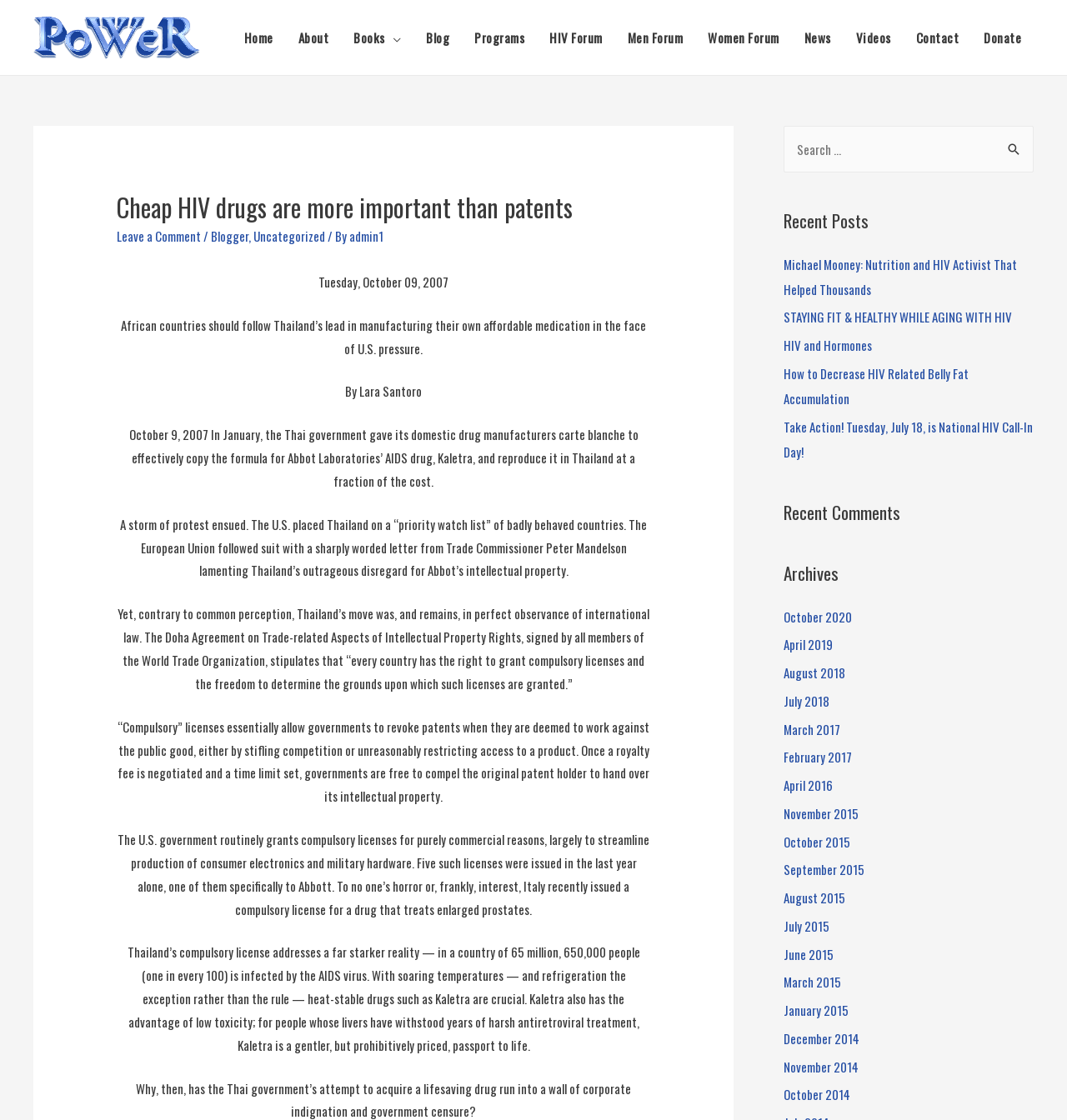What is the website about?
Refer to the image and provide a thorough answer to the question.

Based on the webpage content, it appears to be a website focused on HIV and wellness, with articles and resources related to HIV treatment, nutrition, and activism.